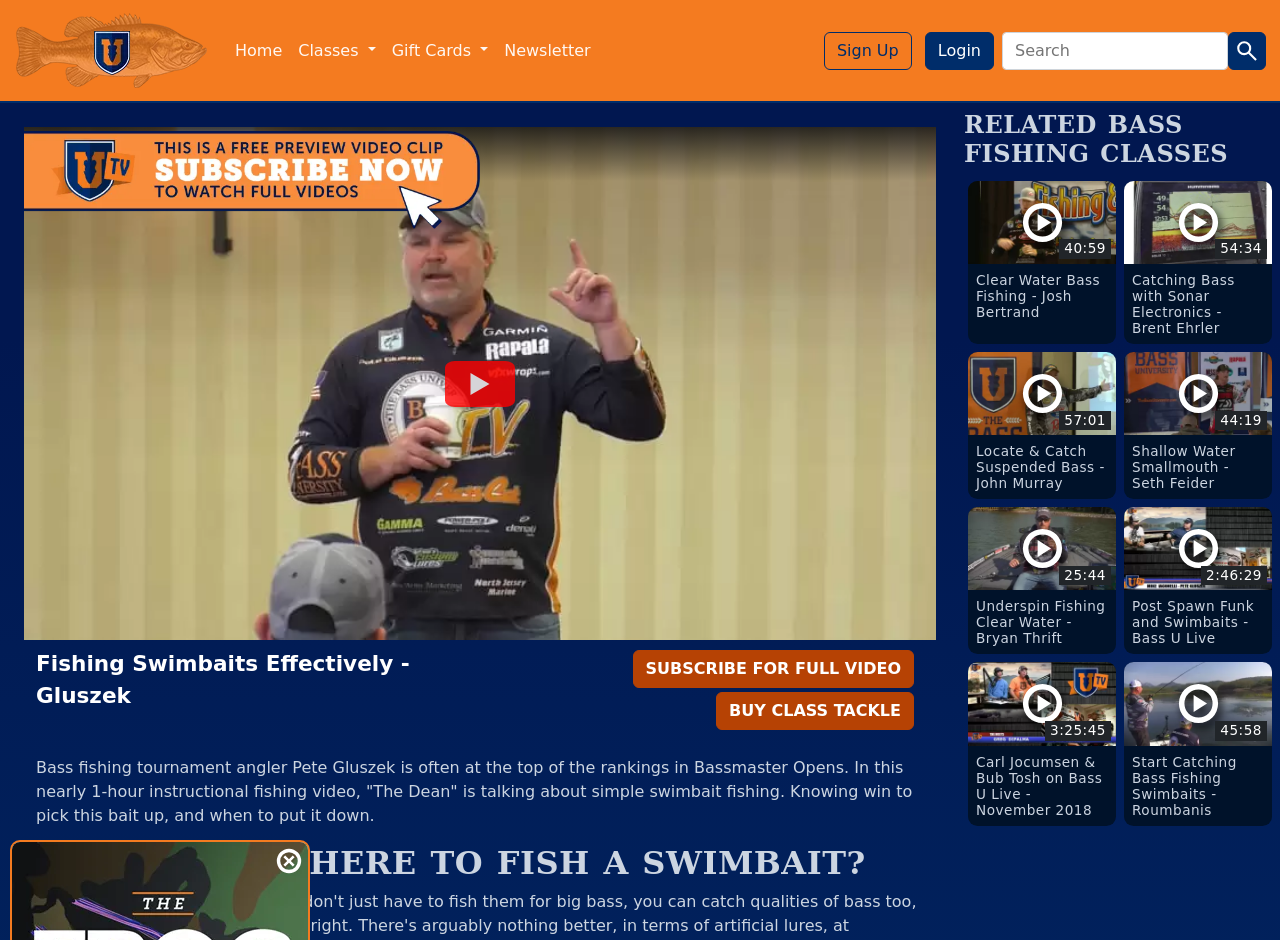Locate the coordinates of the bounding box for the clickable region that fulfills this instruction: "View Foster Provost's profile".

None